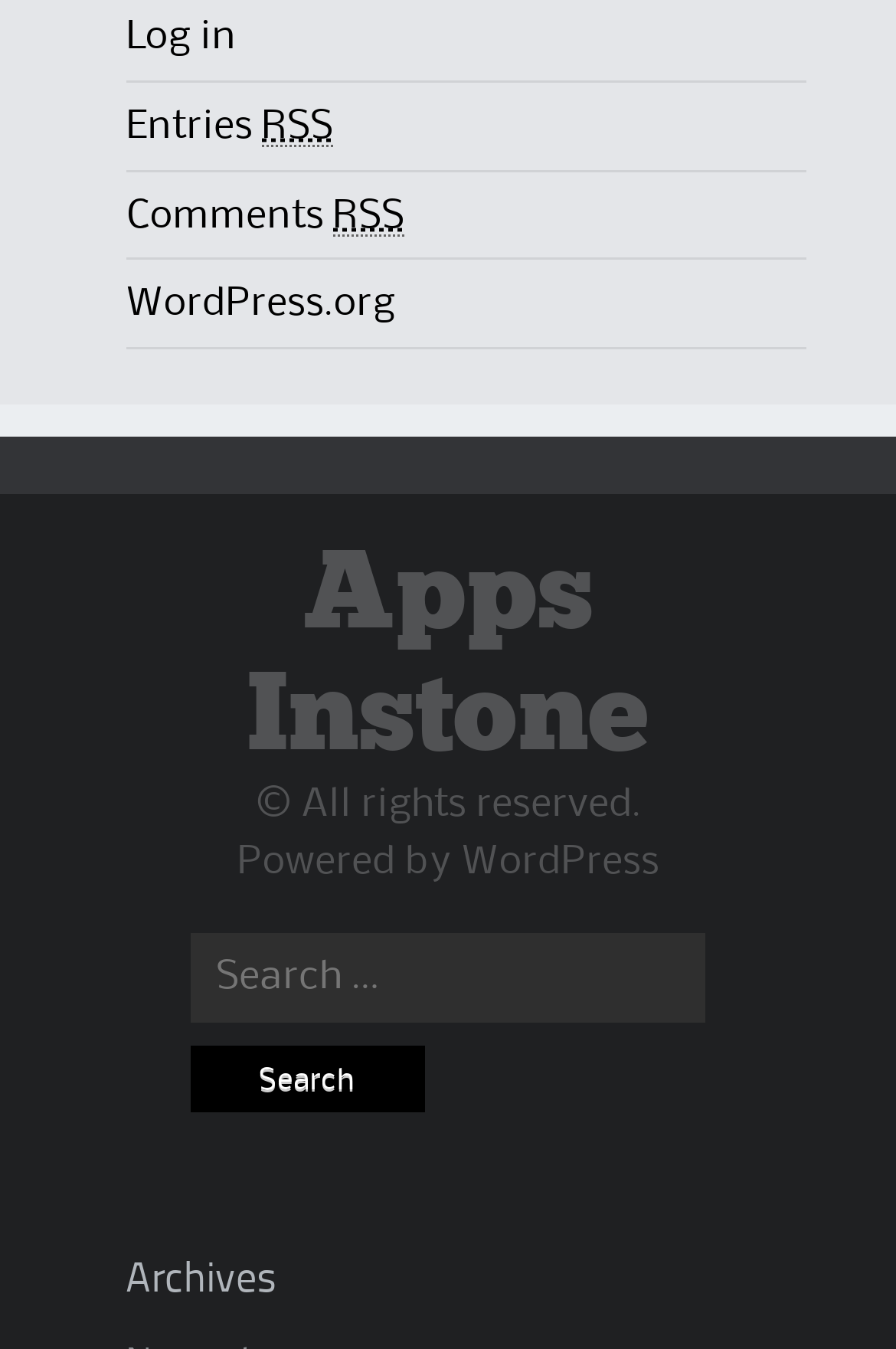Identify the bounding box coordinates of the area you need to click to perform the following instruction: "view archives".

[0.14, 0.929, 0.86, 0.968]